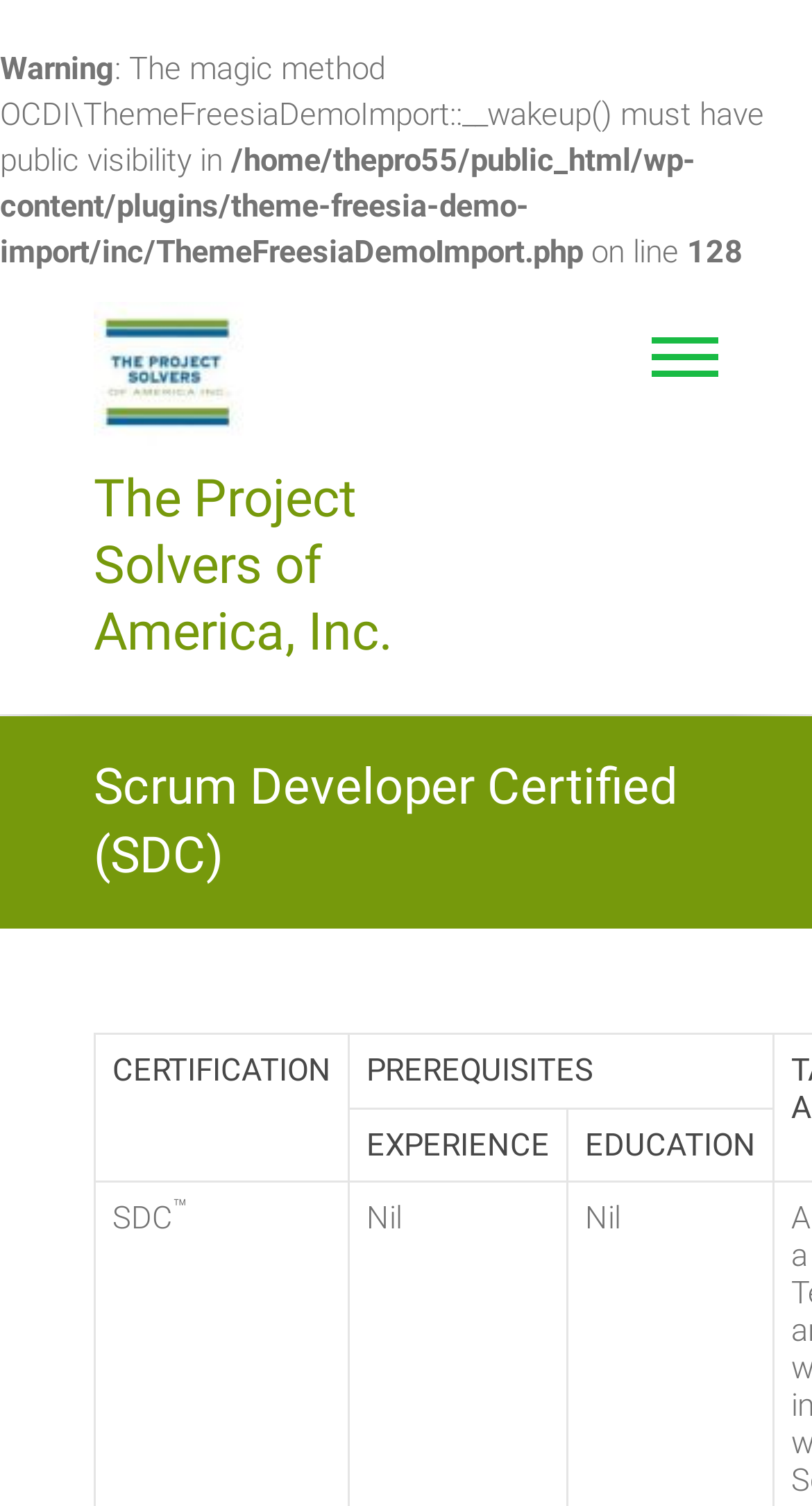Using the elements shown in the image, answer the question comprehensively: What is the name of the company?

The company name is mentioned in the link and image elements, and it is also part of the heading element, indicating that it is the main company being referred to on the webpage.